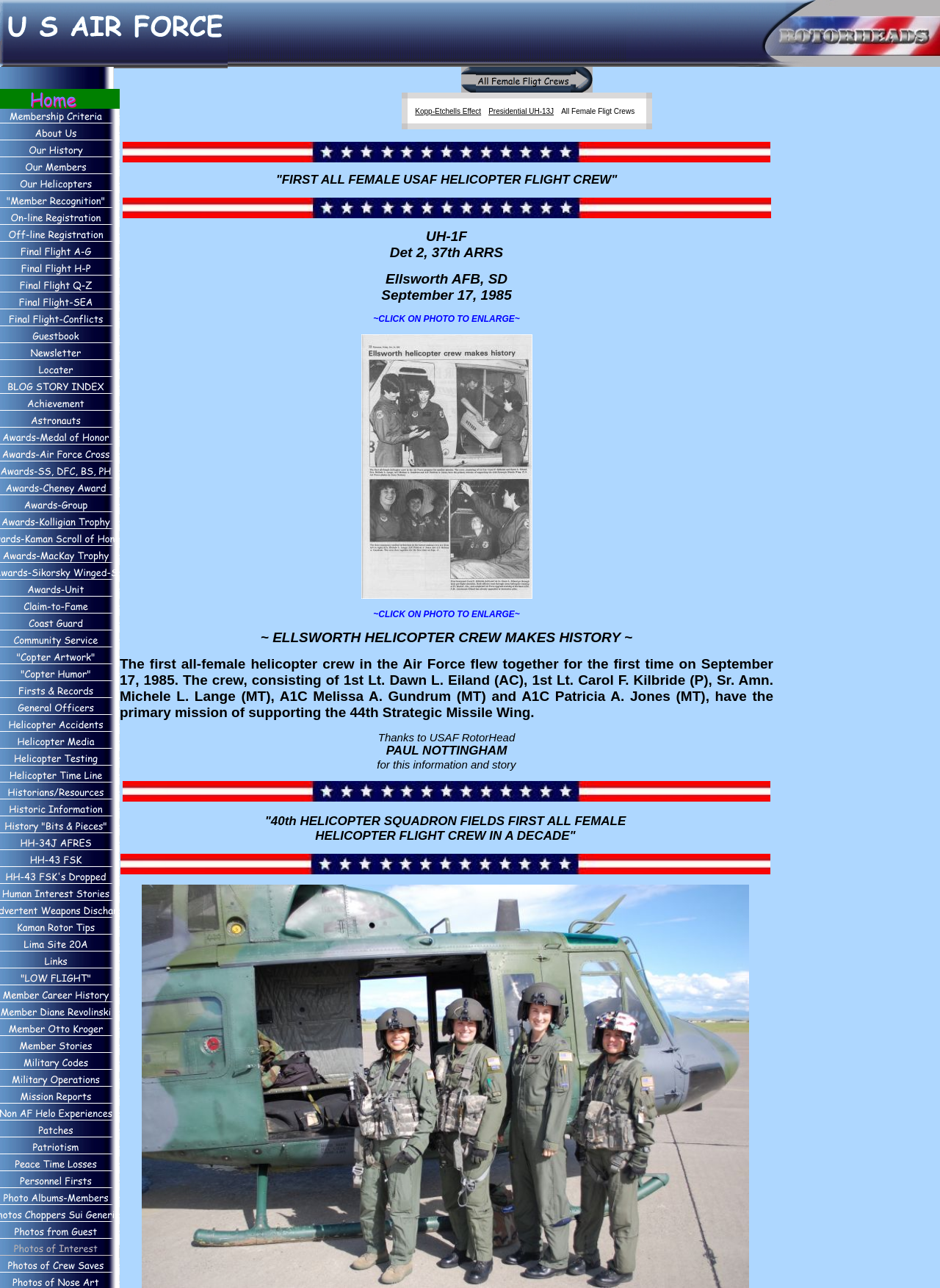How many links are there on the webpage? Observe the screenshot and provide a one-word or short phrase answer.

56